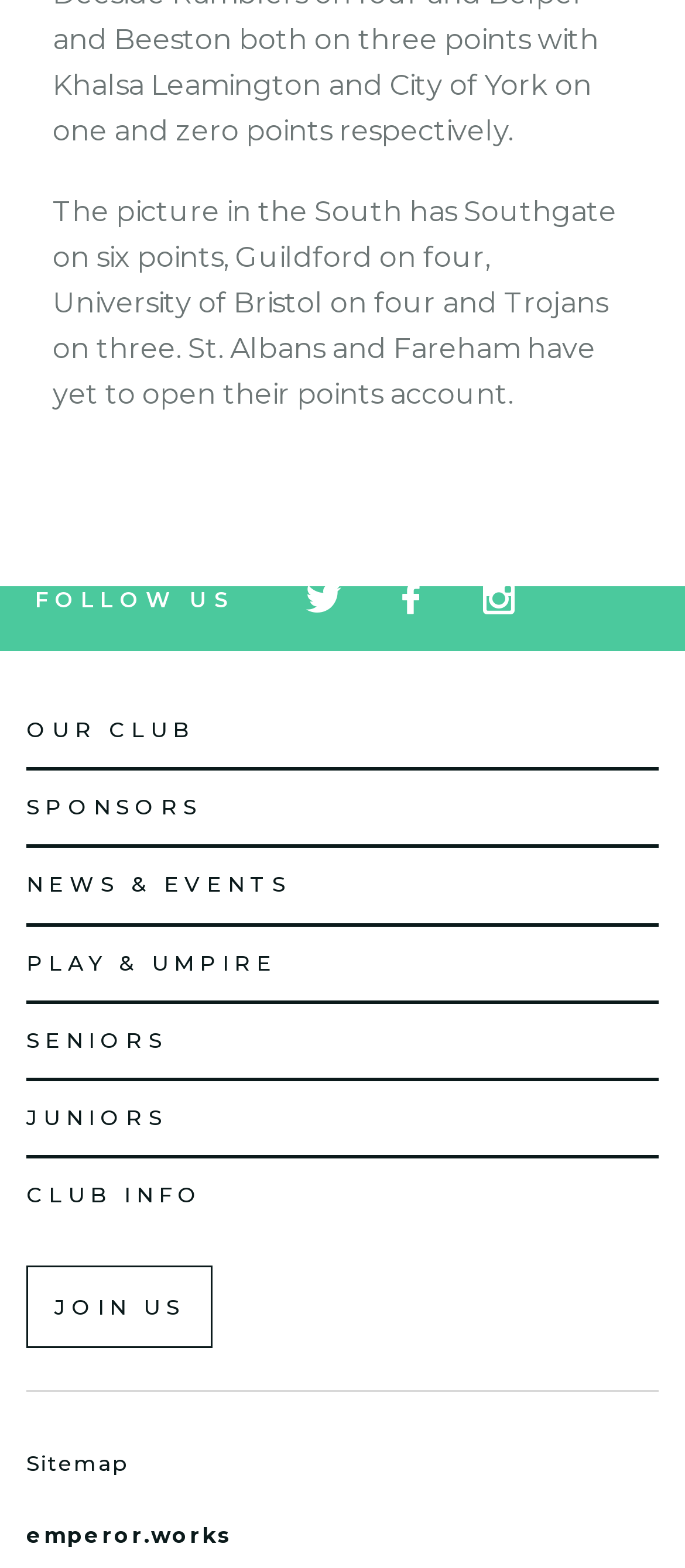Please determine the bounding box coordinates for the element that should be clicked to follow these instructions: "Read NEWS & EVENTS".

[0.038, 0.556, 0.425, 0.572]